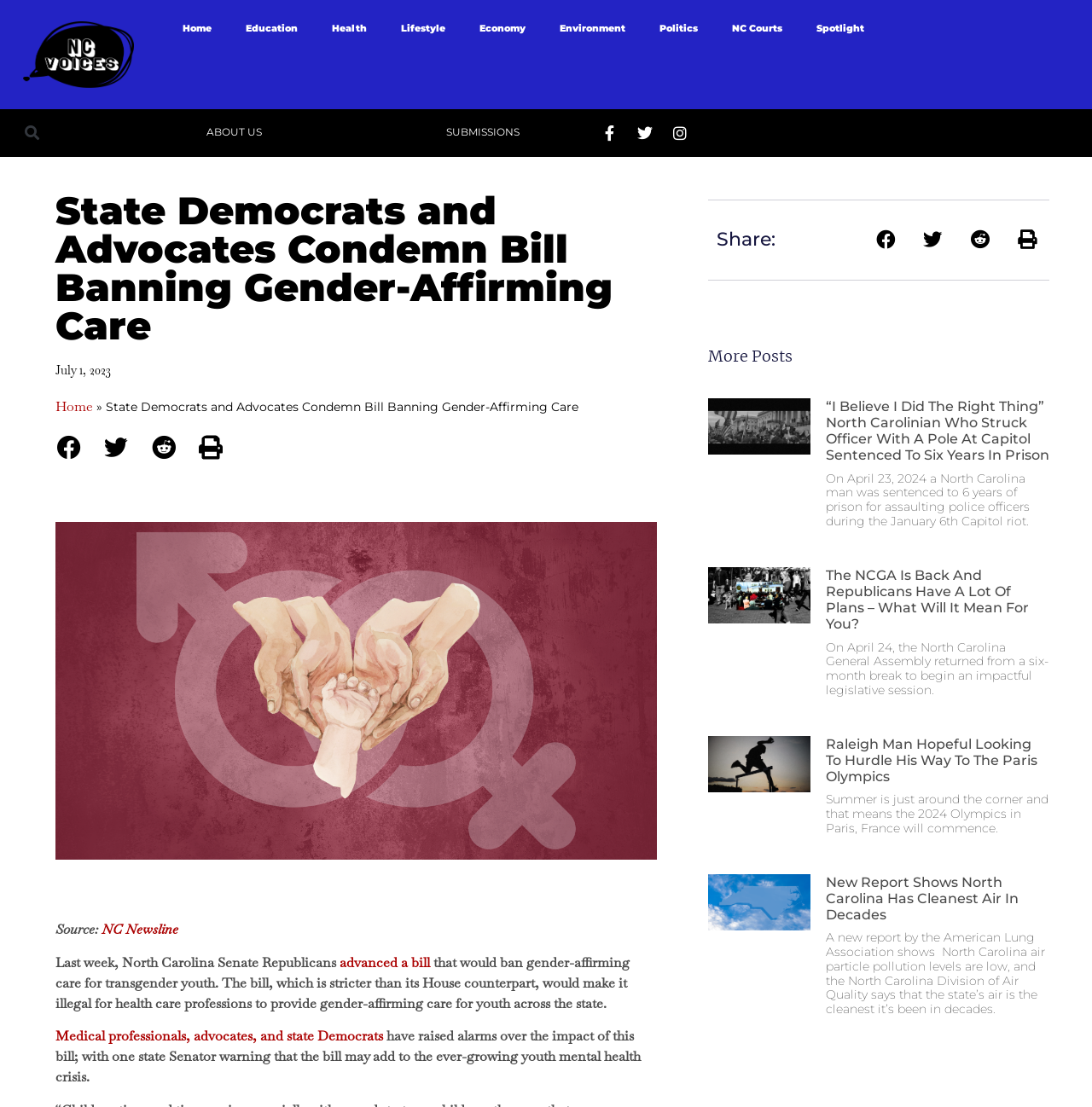Find the bounding box coordinates for the element that must be clicked to complete the instruction: "View the 'Machu Picchu Peru | TreXperience' image". The coordinates should be four float numbers between 0 and 1, indicated as [left, top, right, bottom].

None